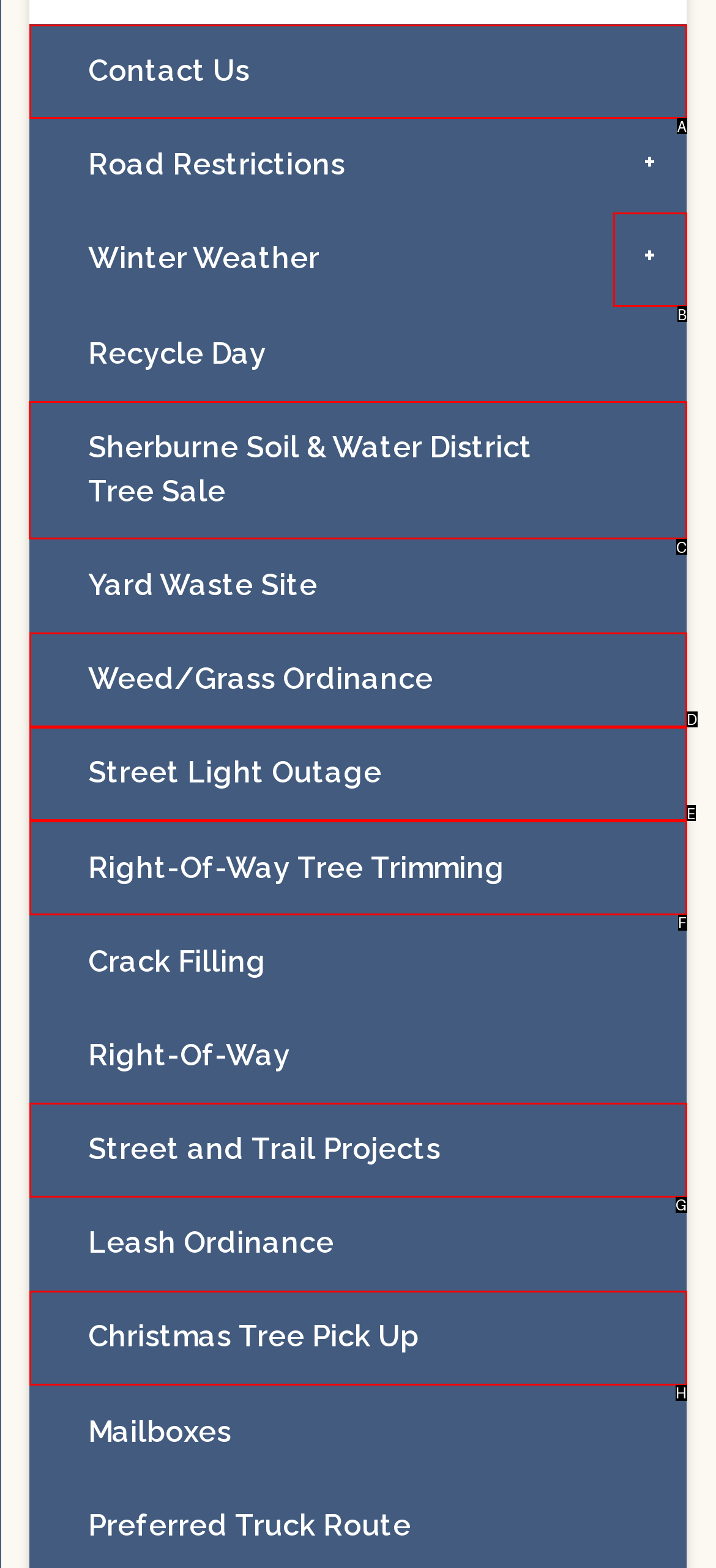Tell me which one HTML element I should click to complete the following instruction: Explore Sherburne Soil & Water District Tree Sale
Answer with the option's letter from the given choices directly.

C